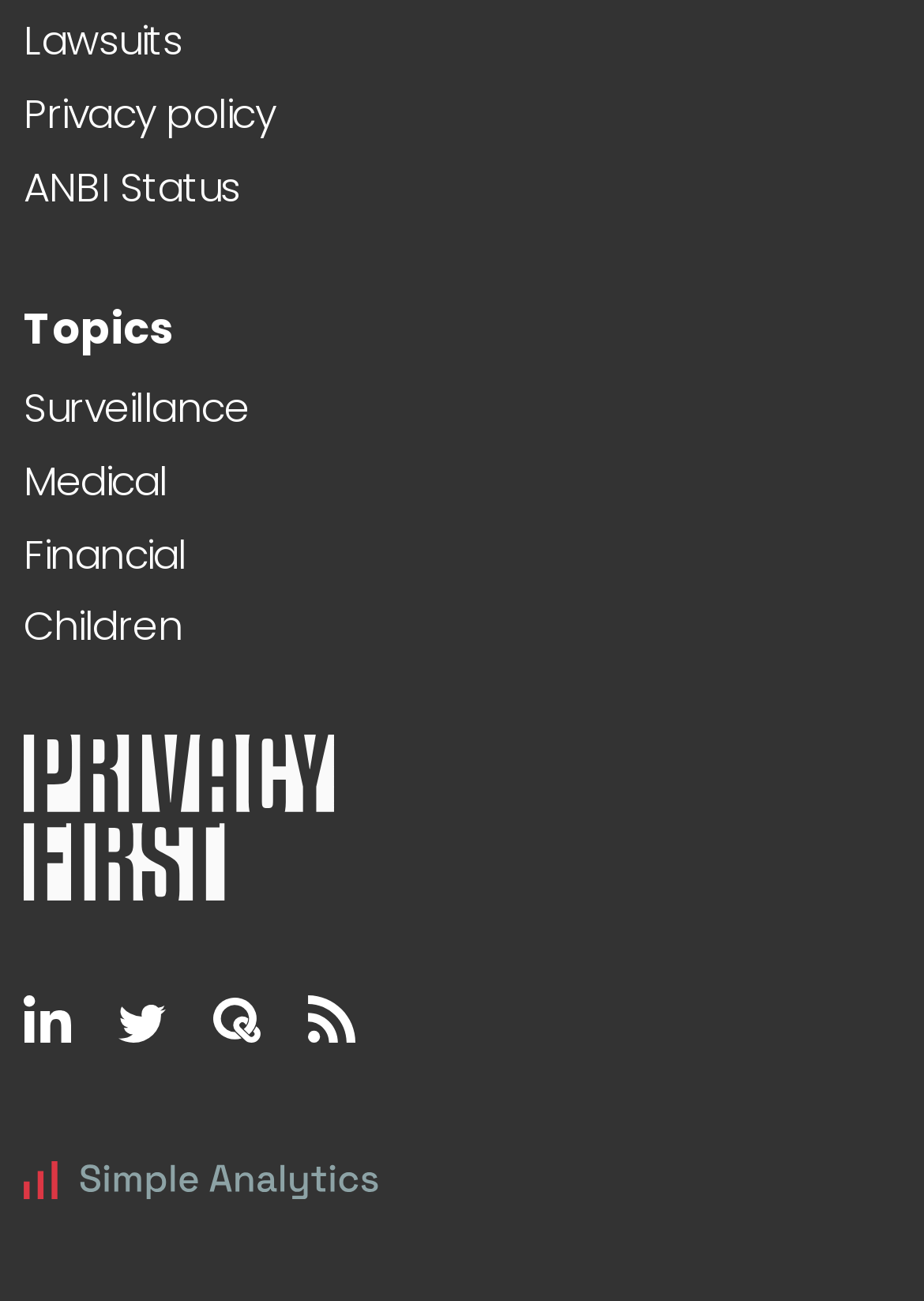What is the status mentioned on the webpage?
Observe the image and answer the question with a one-word or short phrase response.

ANBI Status